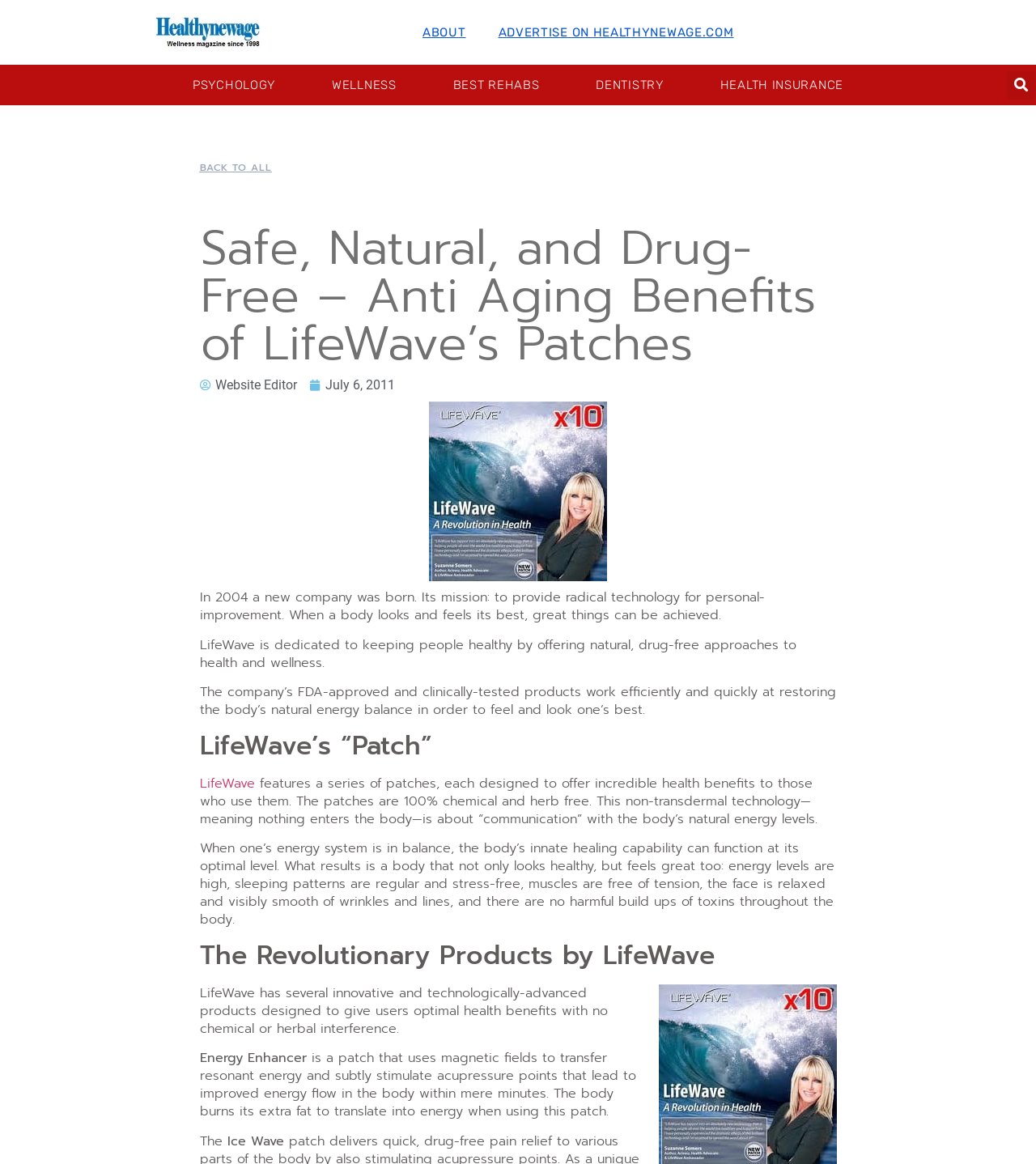Please predict the bounding box coordinates (top-left x, top-left y, bottom-right x, bottom-right y) for the UI element in the screenshot that fits the description: Dentistry

[0.552, 0.057, 0.664, 0.089]